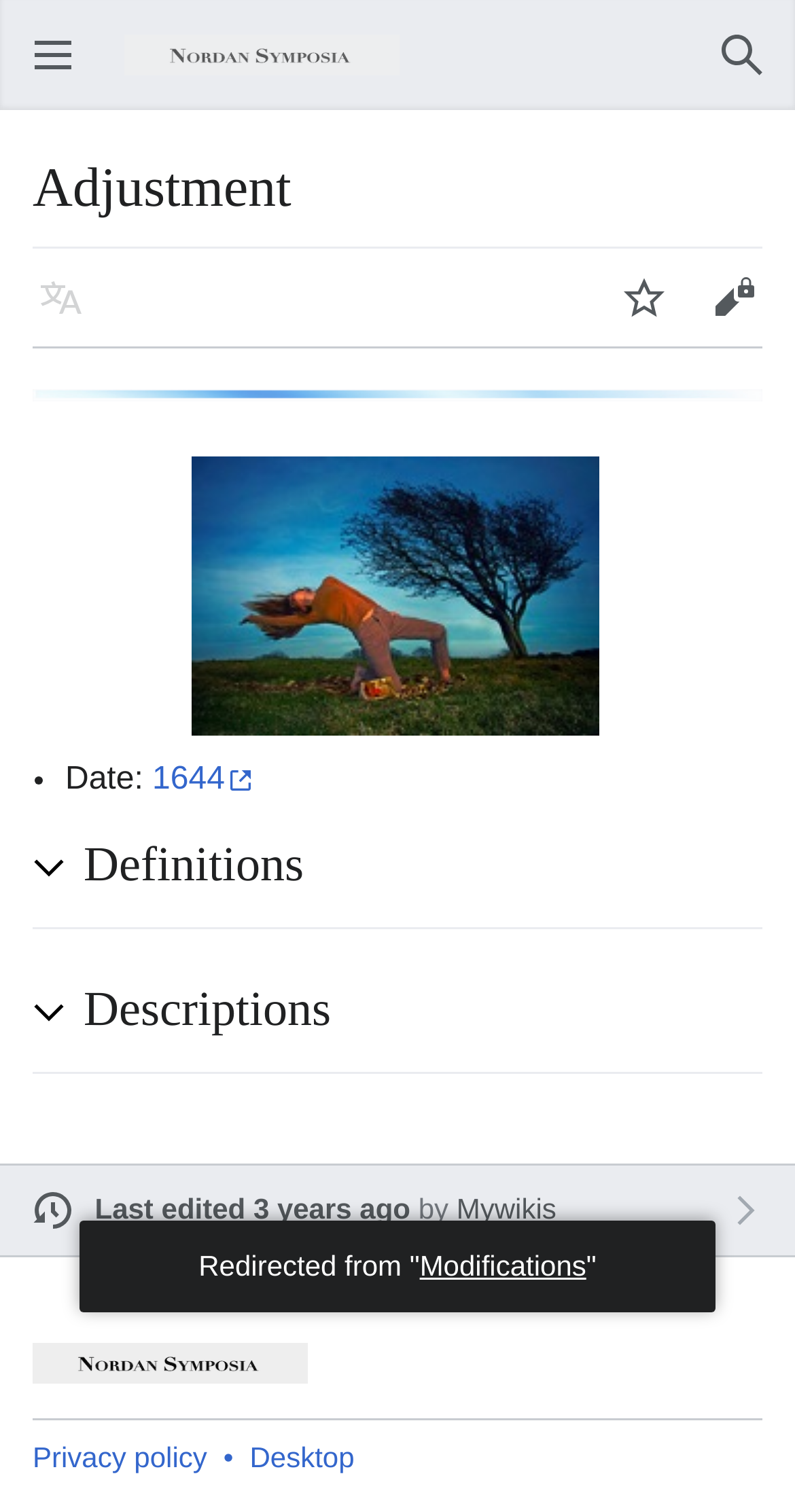Please specify the bounding box coordinates of the element that should be clicked to execute the given instruction: 'Search'. Ensure the coordinates are four float numbers between 0 and 1, expressed as [left, top, right, bottom].

[0.877, 0.007, 0.99, 0.066]